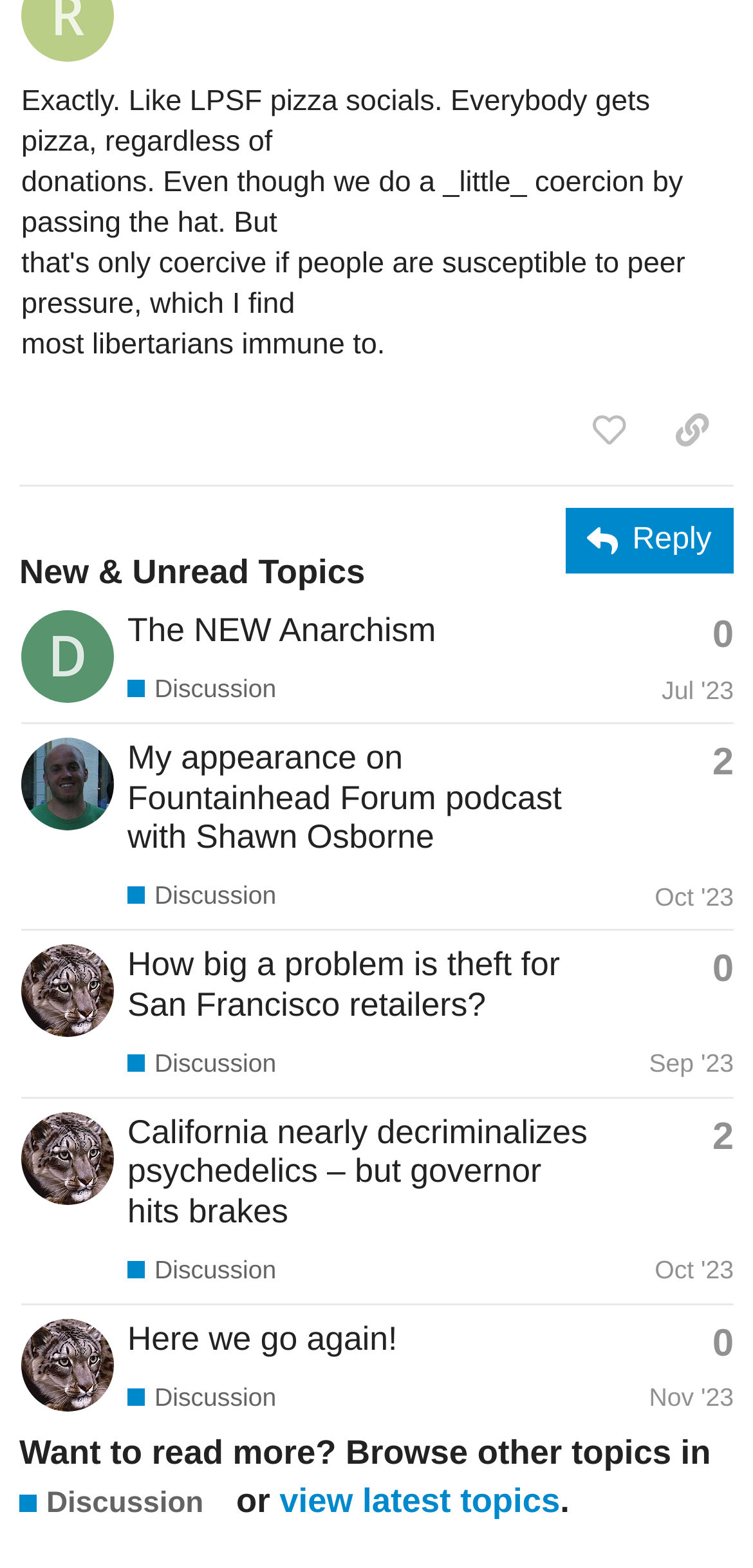Refer to the image and provide an in-depth answer to the question:
Who is the author of the third topic?

I looked at the third gridcell element and found the link element inside it, which contains the author's profile information. The author's name is 'Starchild'.